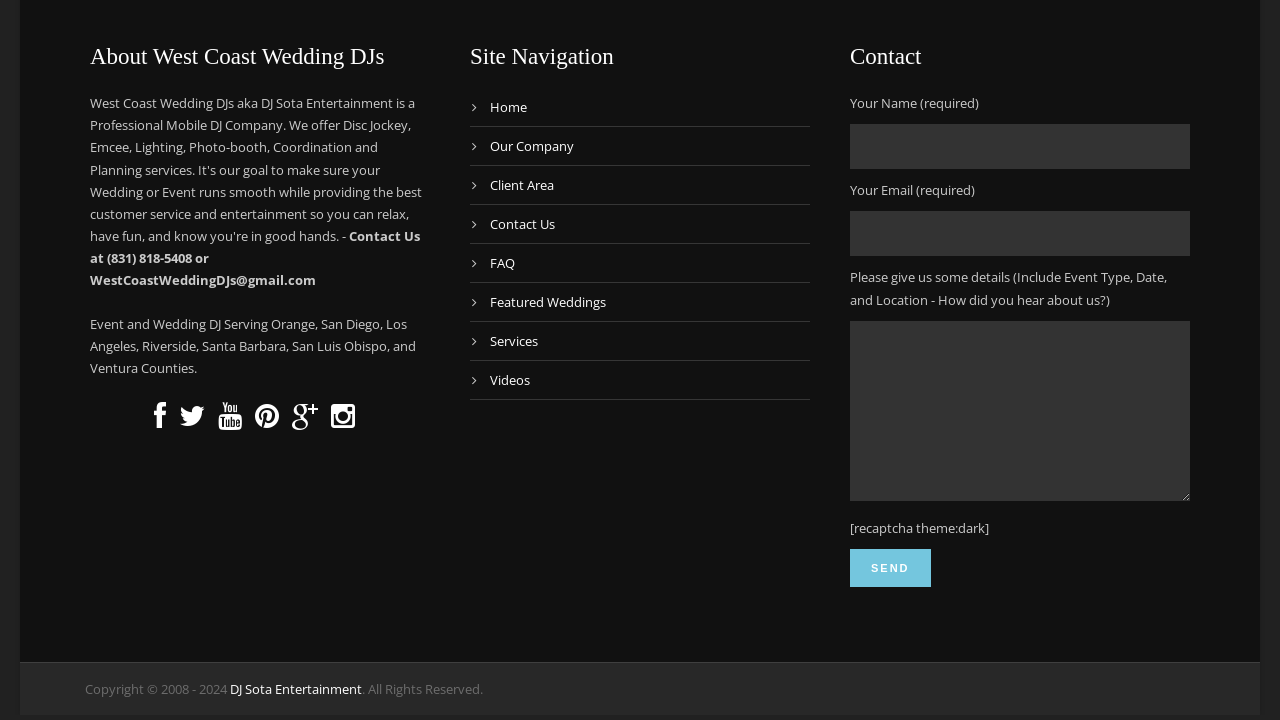What is the phone number to contact West Coast Wedding DJs?
Provide an in-depth answer to the question, covering all aspects.

The phone number can be found in the top section of the webpage, in the 'Contact Us' area, where it is written as 'Contact Us at (831) 818-5408 or...'.